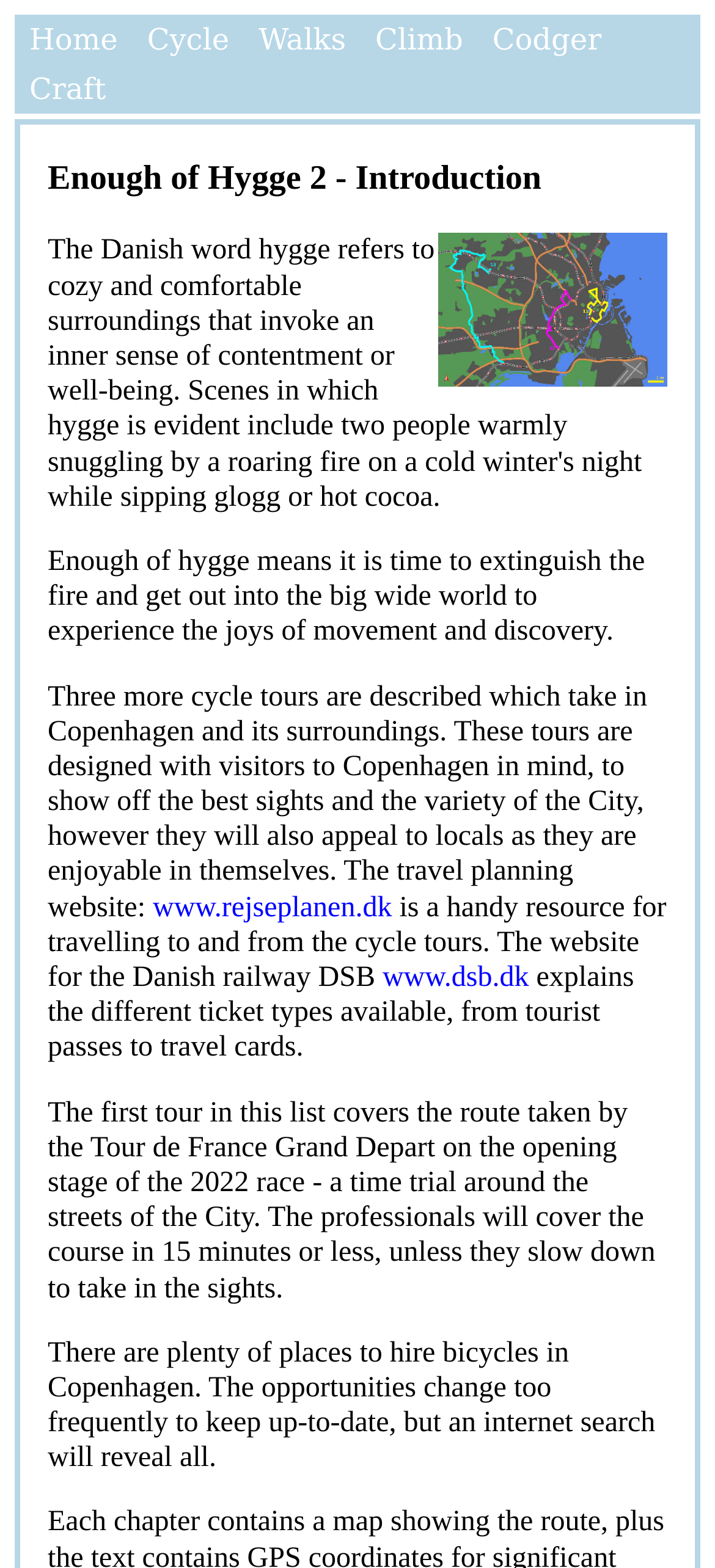How many links are in the top navigation bar?
Examine the screenshot and reply with a single word or phrase.

5